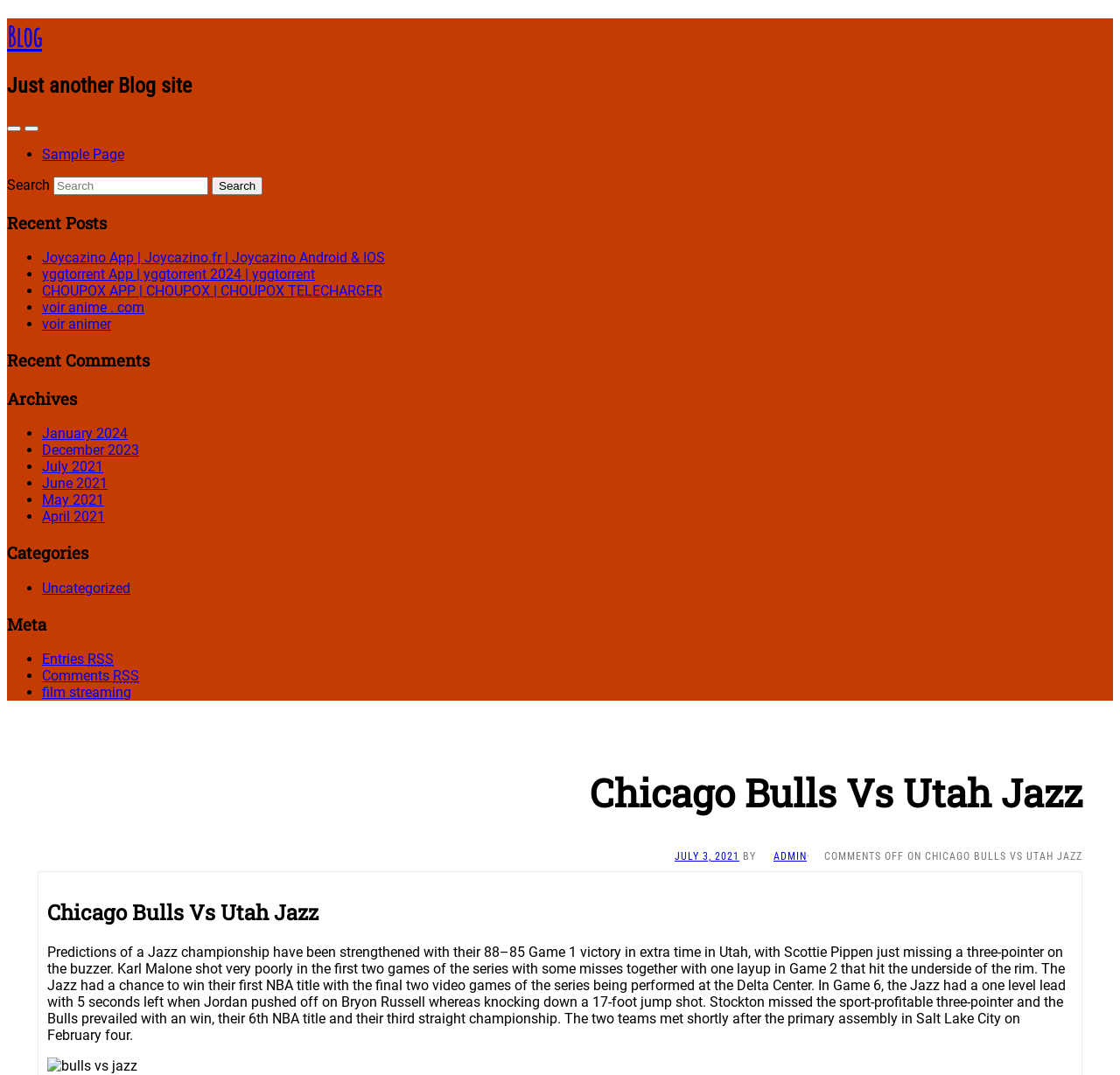Use the information in the screenshot to answer the question comprehensively: What are the recent posts about?

The recent posts section lists several links with different titles, such as 'Joycazino App', 'yggtorrent App', and 'voir anime.com'. These titles suggest that the recent posts are about various topics, including apps and anime.